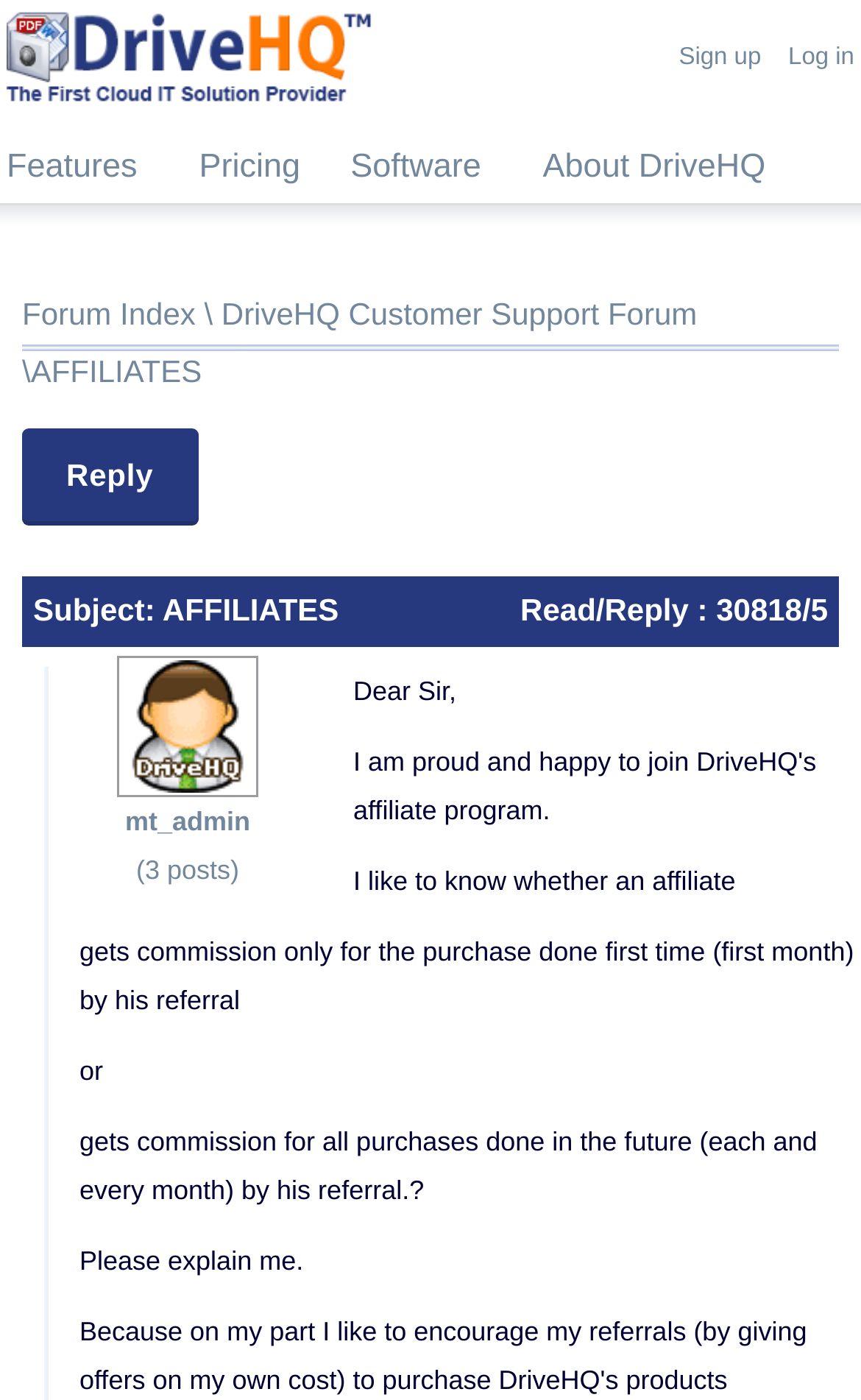Determine the bounding box coordinates for the area that needs to be clicked to fulfill this task: "Sign up for an account". The coordinates must be given as four float numbers between 0 and 1, i.e., [left, top, right, bottom].

[0.788, 0.023, 0.884, 0.05]